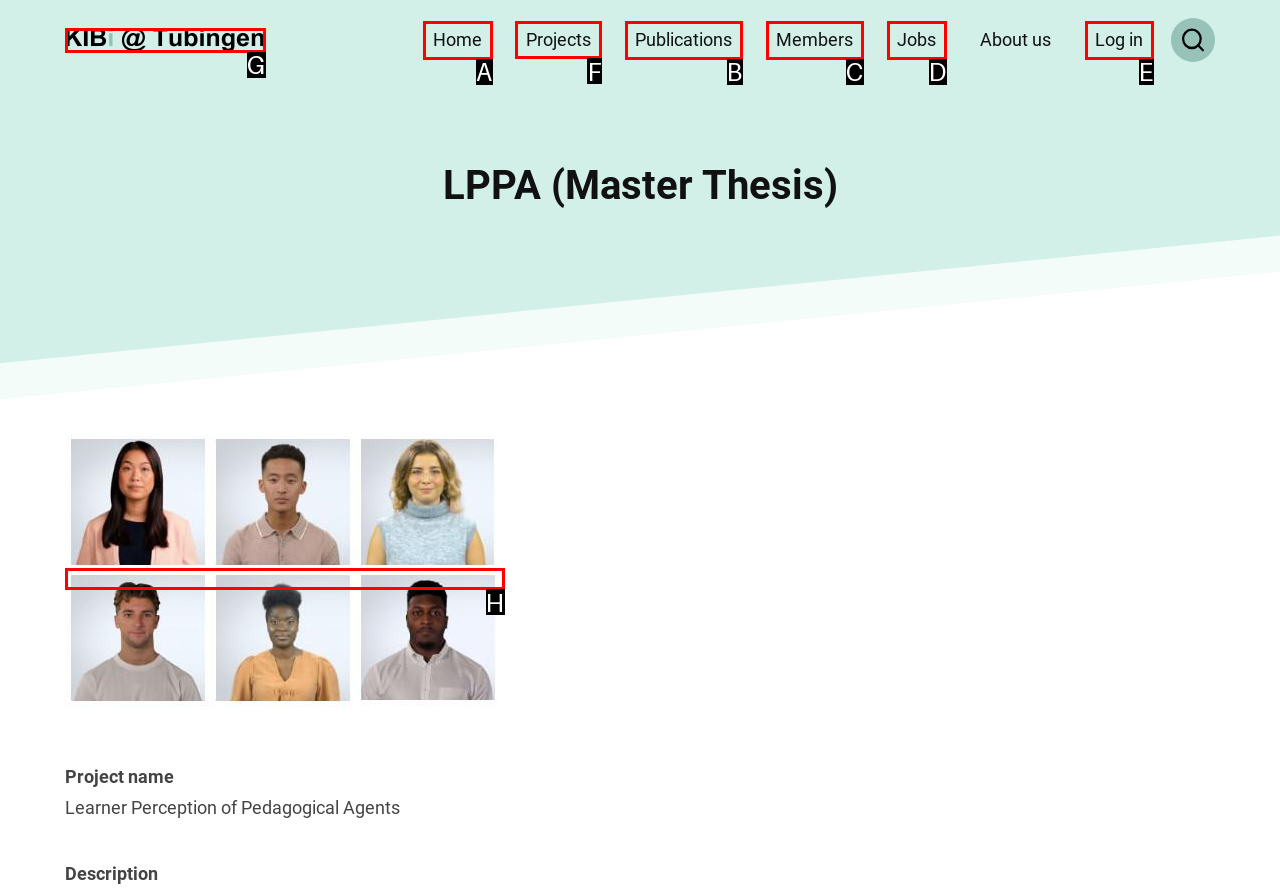Identify the HTML element that should be clicked to accomplish the task: Click the 'NEWBURY DRAINAGE' link
Provide the option's letter from the given choices.

None